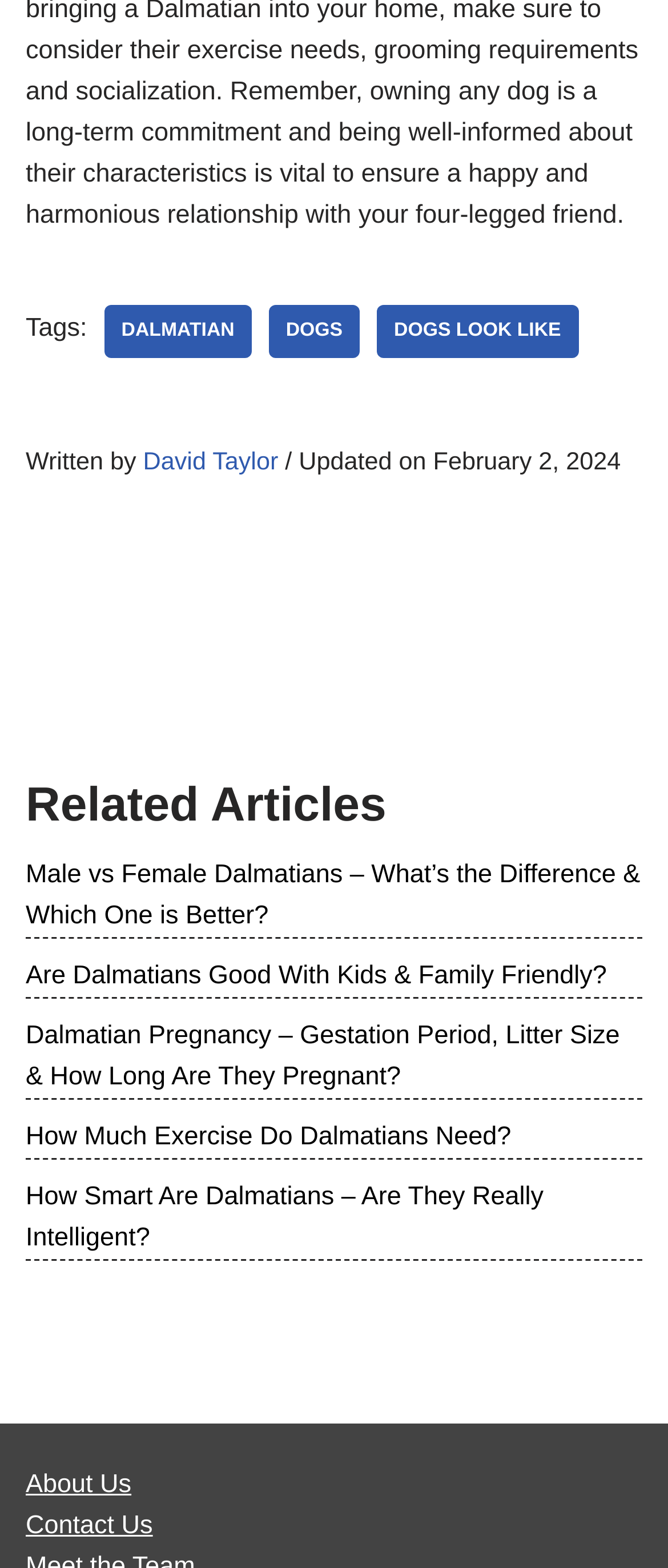Locate the bounding box coordinates of the element to click to perform the following action: 'Visit the 'About Us' page'. The coordinates should be given as four float values between 0 and 1, in the form of [left, top, right, bottom].

[0.038, 0.852, 0.197, 0.871]